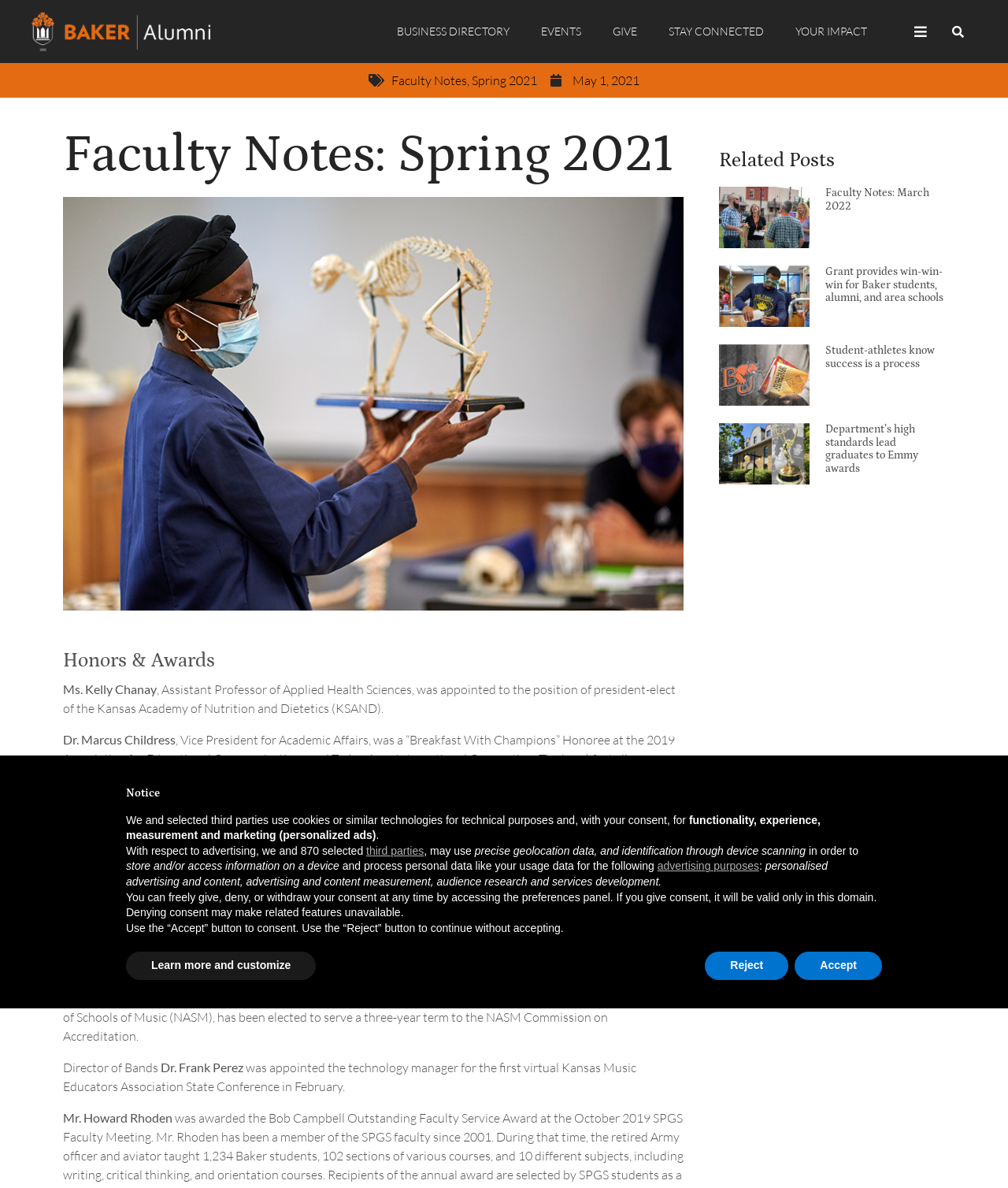What is the name of the professor who was appointed to the position of president-elect of the Kansas Academy of Nutrition and Dietetics?
From the image, respond using a single word or phrase.

Ms. Kelly Chanay